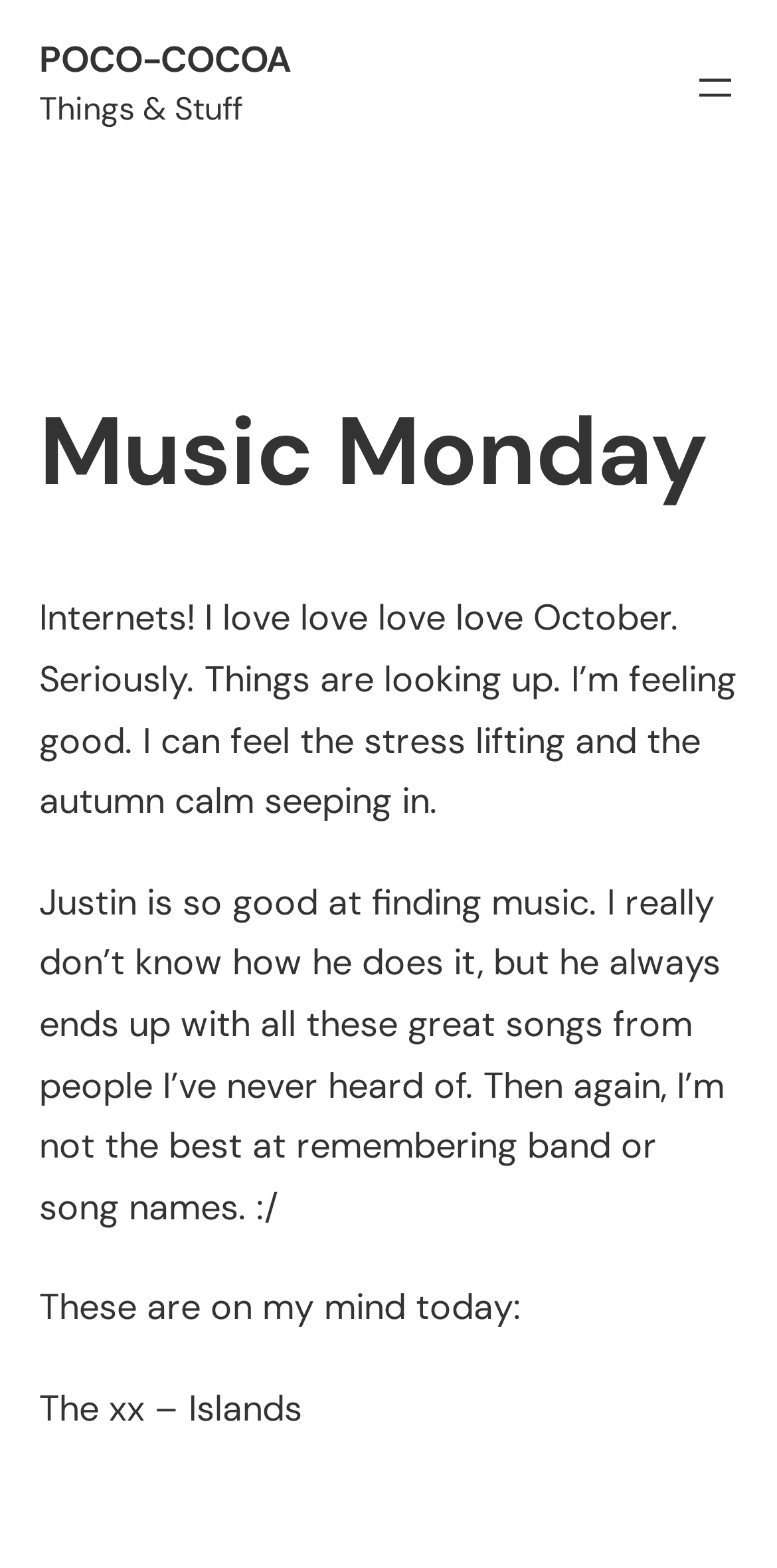Illustrate the webpage's structure and main components comprehensively.

The webpage is about Music Monday, specifically featuring Poco-Cocoa. At the top, there is a large heading "POCO-COCOA" which is also a link. Below it, there is a smaller text "Things & Stuff". On the top-right corner, there is a navigation menu labeled "pages" with a button to open a menu.

The main content of the page is divided into sections. The first section has a heading "Music Monday" and a paragraph of text describing the author's positive feelings towards October and the autumn season. Below this, there is another paragraph of text praising Justin's ability to find great music.

The next section is a list of songs, introduced by the text "These are on my mind today:". The first song listed is "The xx – Islands". The text is arranged in a single column, with each section and paragraph flowing into the next.